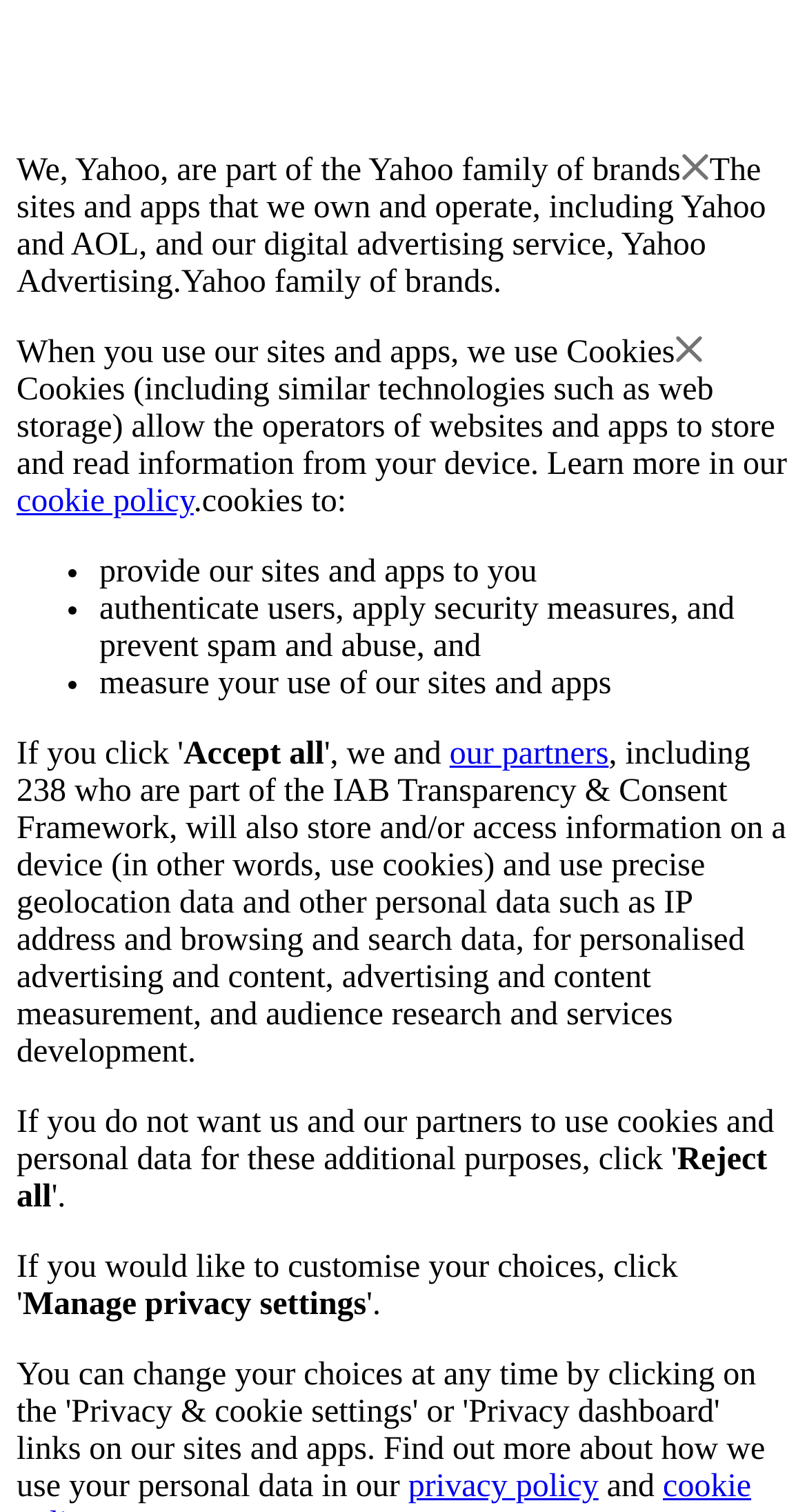Extract the bounding box coordinates for the HTML element that matches this description: "our partners". The coordinates should be four float numbers between 0 and 1, i.e., [left, top, right, bottom].

[0.557, 0.487, 0.754, 0.51]